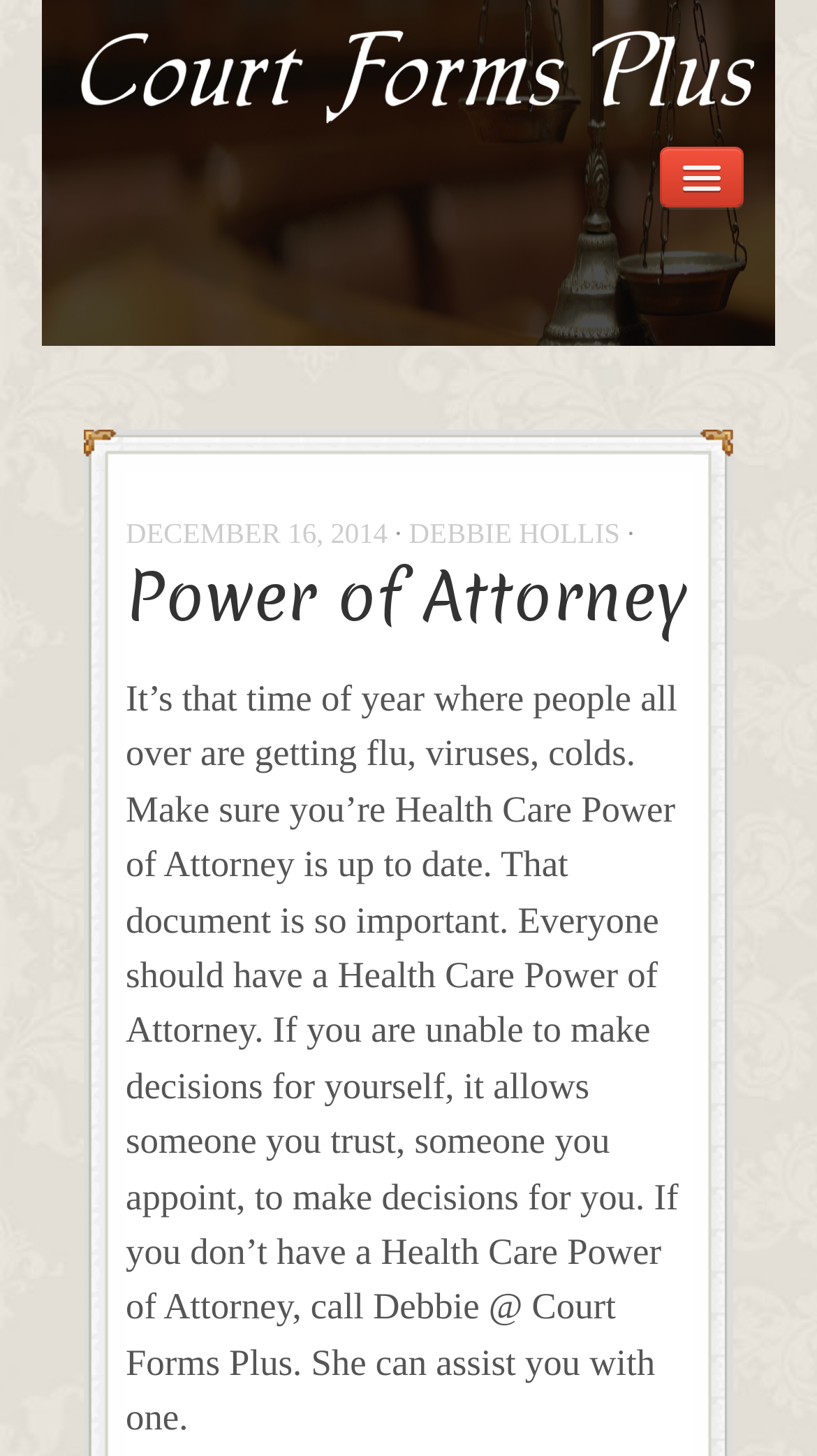Locate the bounding box coordinates of the clickable element to fulfill the following instruction: "contact us". Provide the coordinates as four float numbers between 0 and 1 in the format [left, top, right, bottom].

[0.077, 0.278, 0.923, 0.321]